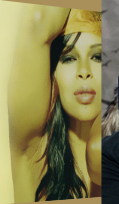Analyze the image and give a detailed response to the question:
What is the focus of the image?

The caption states that the backdrop is softly blurred, focusing the viewer's attention on her striking features, including her glossy lips and expressive eyes, which suggests that the focus of the image is on Dawn Robinson's features.